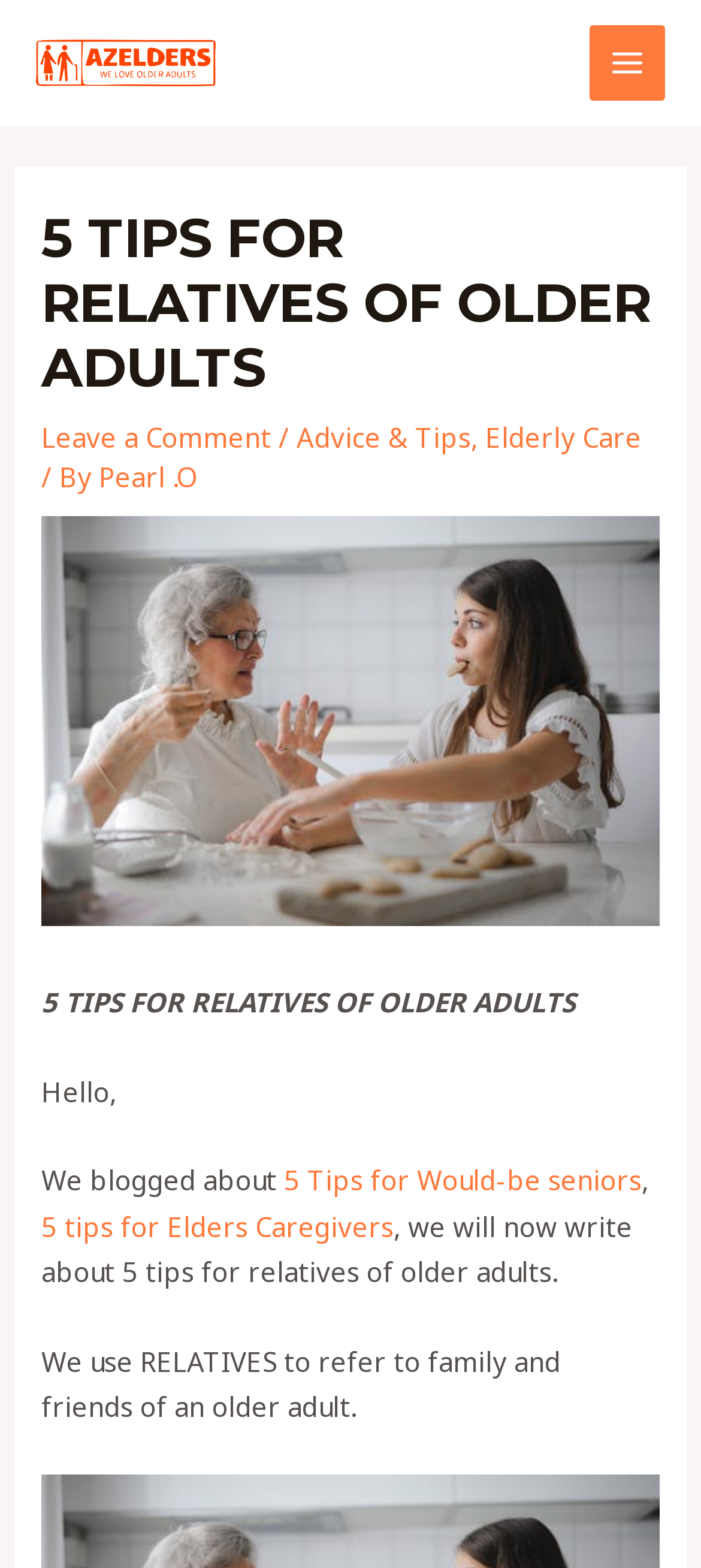Identify the bounding box coordinates of the region that should be clicked to execute the following instruction: "View the post about 5 tips for Elders Caregivers".

[0.059, 0.771, 0.562, 0.794]